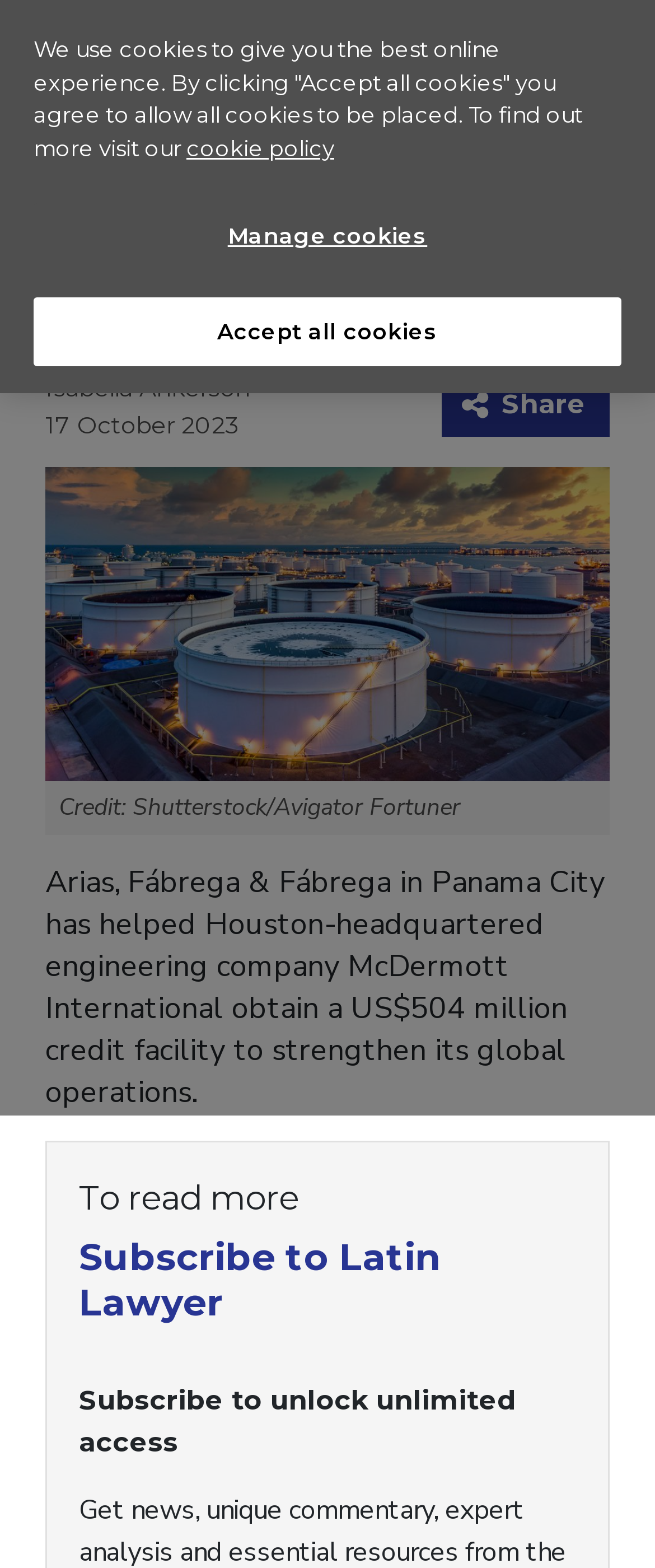Who is the author of this article?
Examine the image and provide an in-depth answer to the question.

I found the answer by looking at the byline of the article, which states 'Isabella Ankerson'.